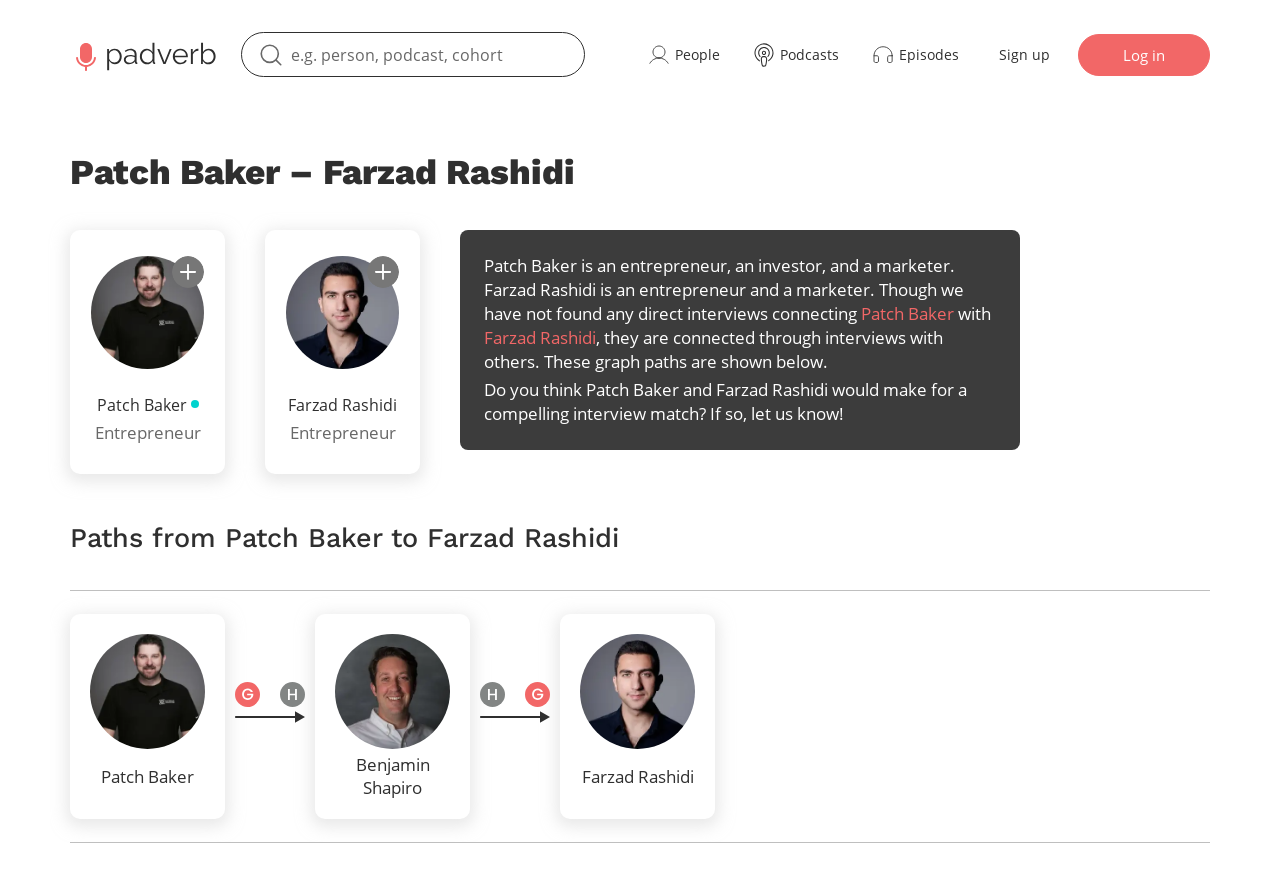What is the relationship between Patch Baker and Farzad Rashidi?
Please answer the question with a single word or phrase, referencing the image.

Connected through interviews